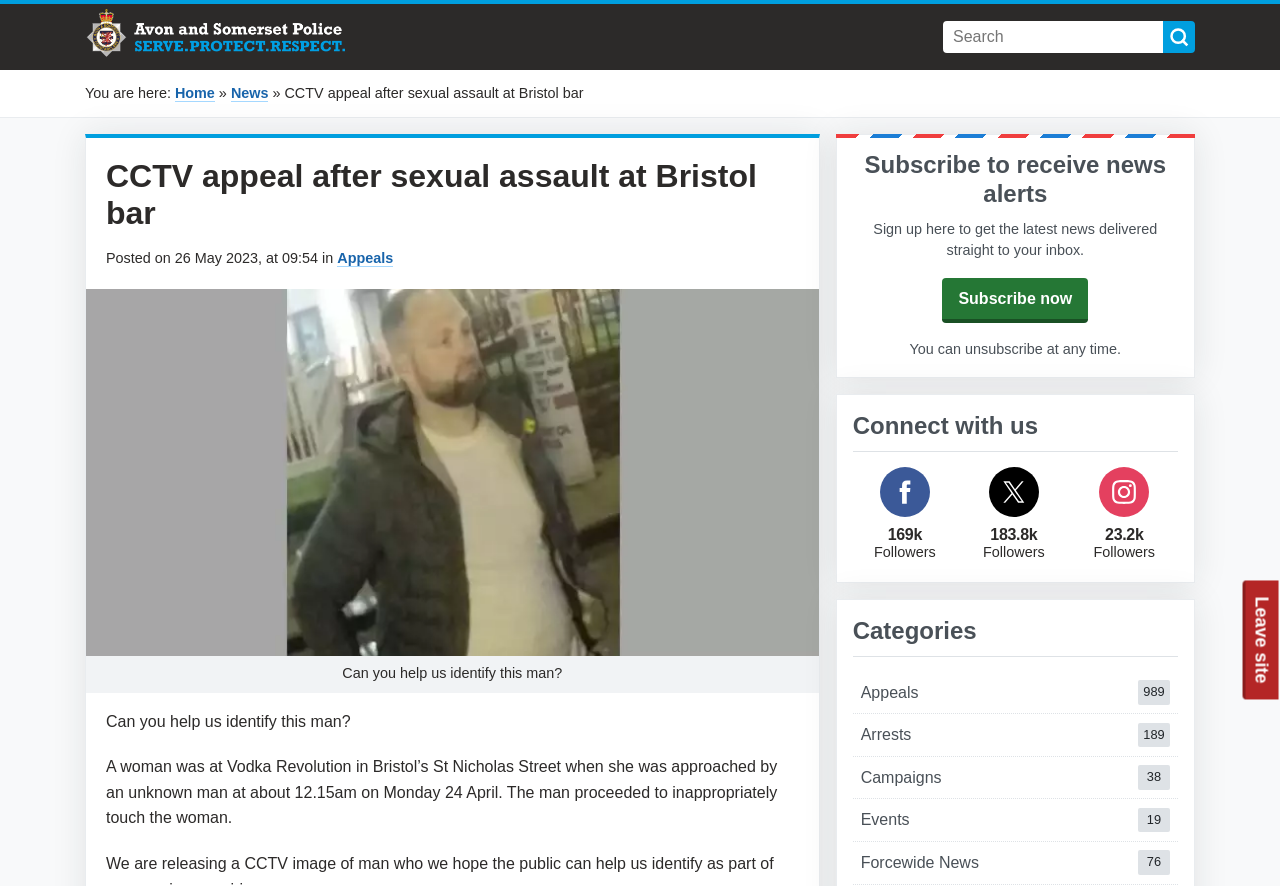Please specify the bounding box coordinates of the clickable region necessary for completing the following instruction: "Subscribe to receive news alerts". The coordinates must consist of four float numbers between 0 and 1, i.e., [left, top, right, bottom].

[0.736, 0.314, 0.85, 0.365]